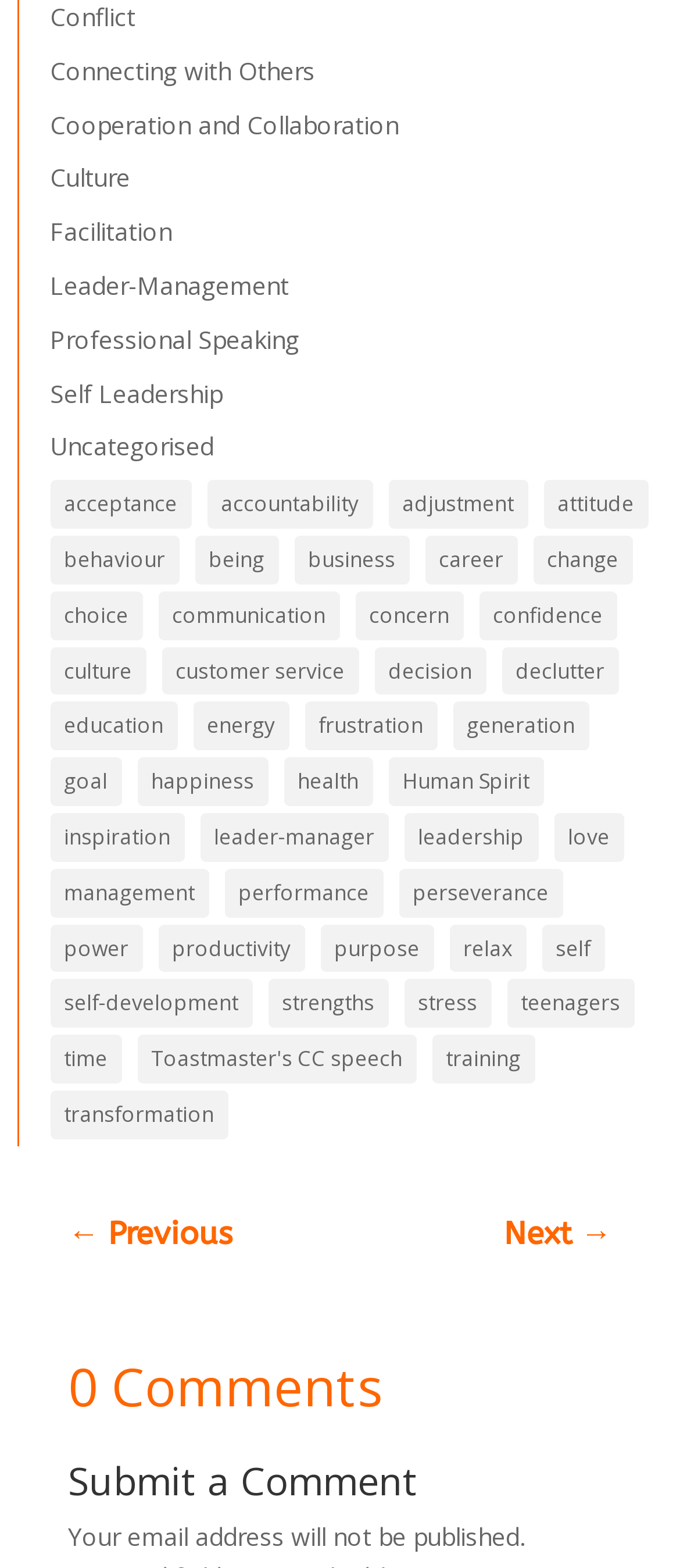Using the information in the image, could you please answer the following question in detail:
What is the main topic of this webpage?

Based on the links and categories listed on the webpage, it appears to be focused on personal development, self-improvement, and leadership.